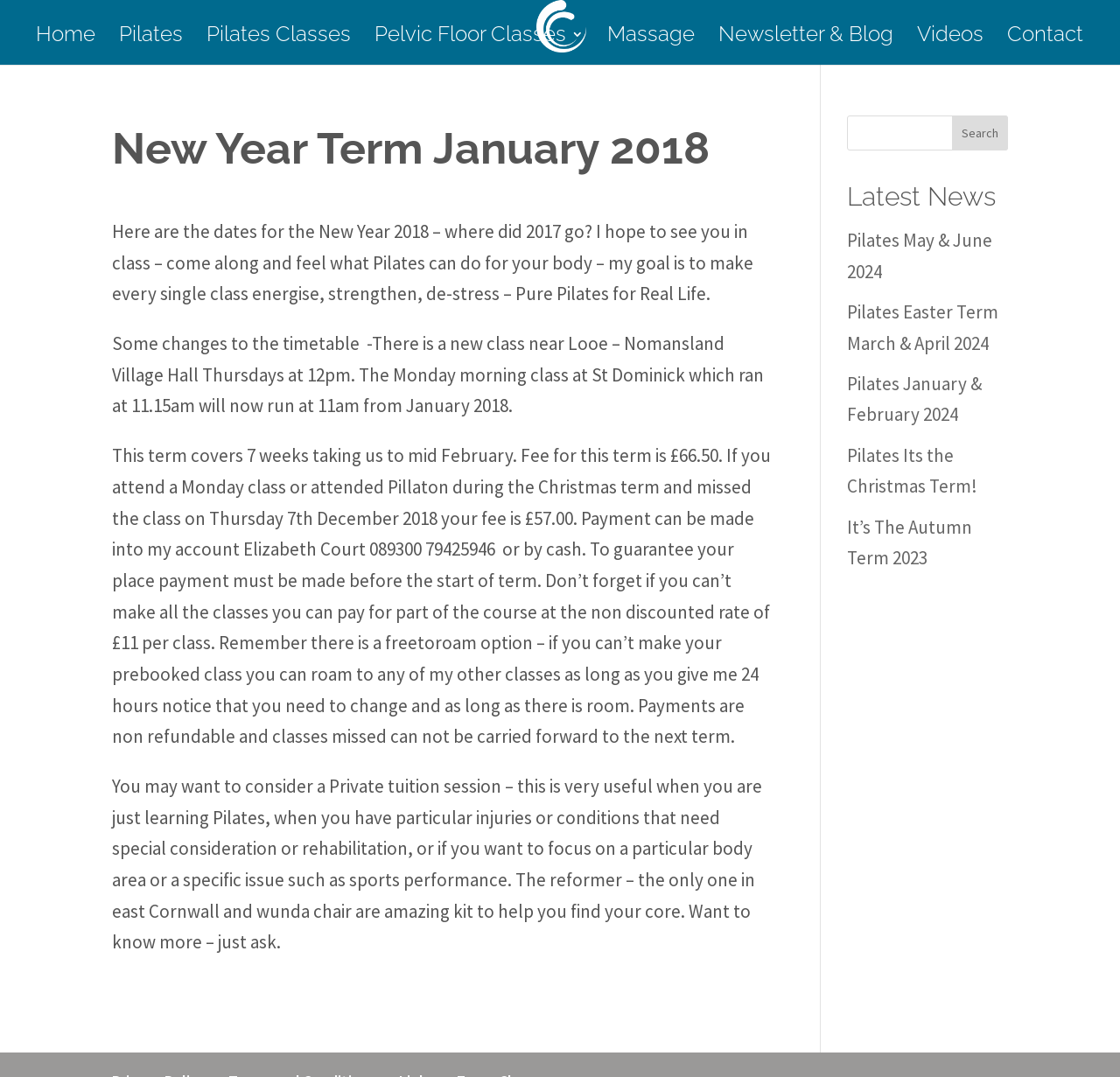Please provide a detailed answer to the question below by examining the image:
How many links are there in the 'Latest News' section?

I counted the number of link elements under the heading 'Latest News' and found that there are 5 links, each with a different title and date.